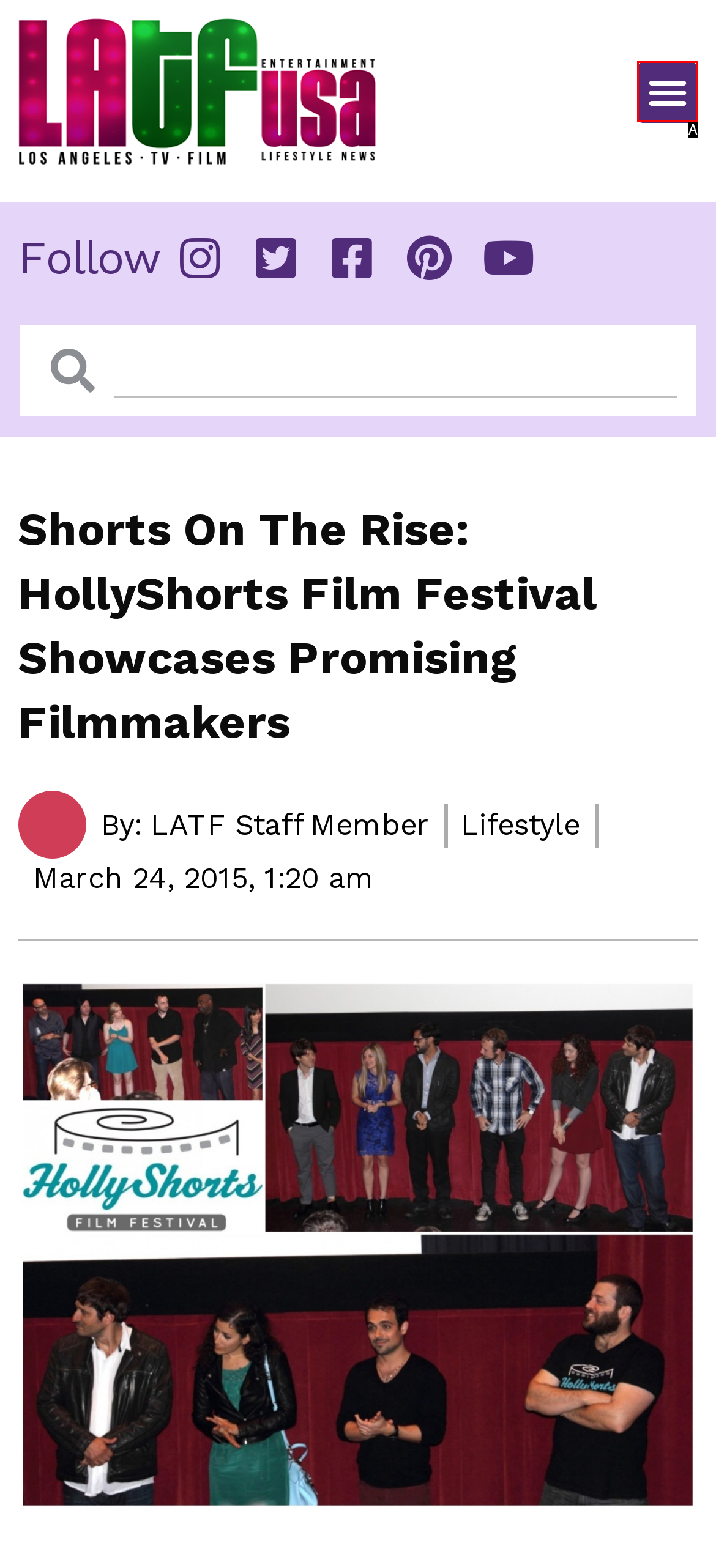Match the following description to a UI element: Menu
Provide the letter of the matching option directly.

A